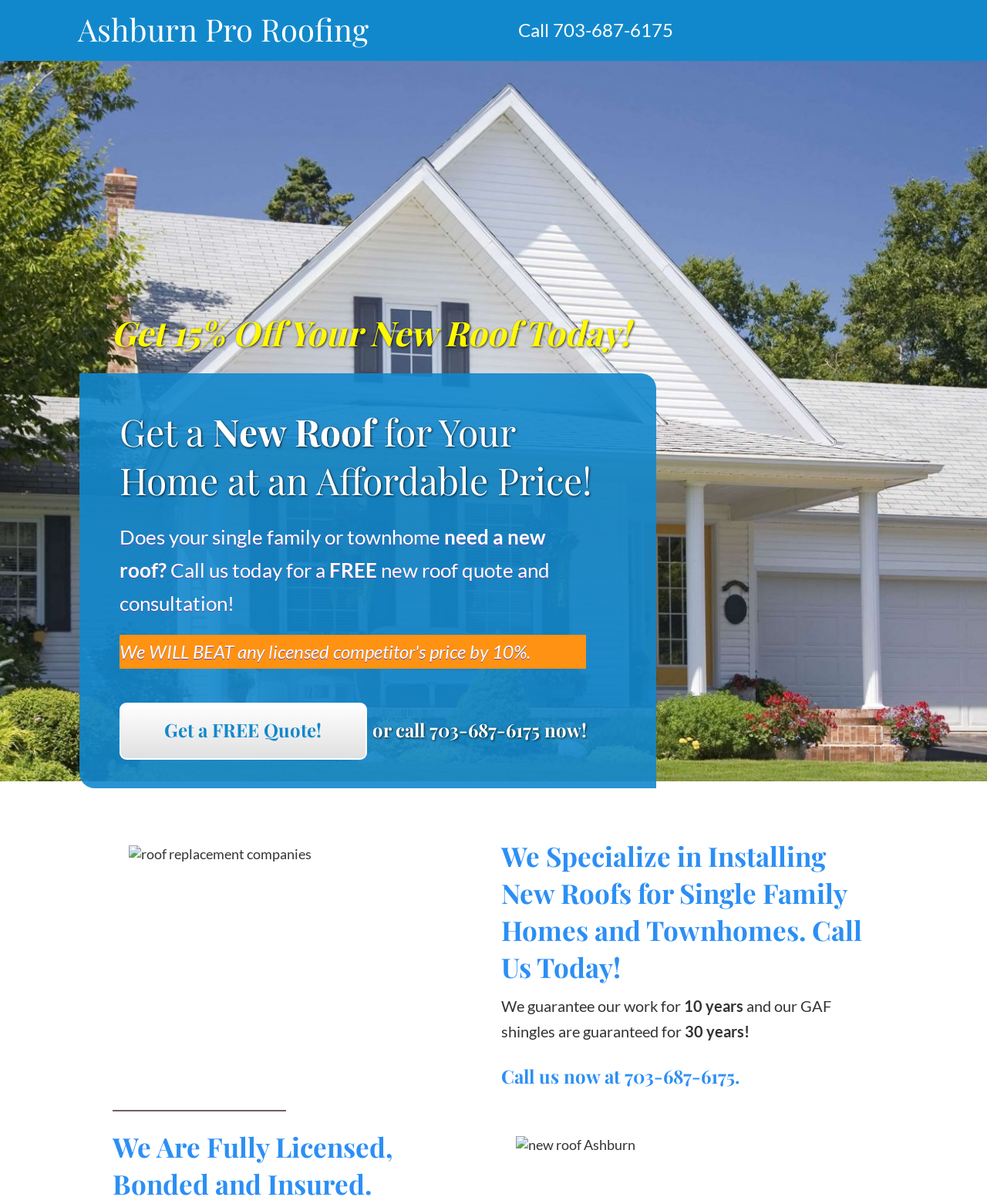Describe all the key features and sections of the webpage thoroughly.

This webpage is about an Ashburn roofing company, highlighting their services and benefits. At the top, there is a prominent heading "Ashburn Pro Roofing" followed by a call-to-action "Call 703-687-6175" on the right side. Below this, there is a heading "Get 15% Off Your New Roof Today!" which spans almost the entire width of the page.

Further down, there is a section with a heading "Get a New Roof for Your Home at an Affordable Price!" followed by a series of short paragraphs describing the company's services, including a free new roof quote and consultation. This section also includes a statement "We WILL BEAT any" competitor's price.

On the right side of this section, there is a table with a call-to-action link "Get a FREE Quote!" and a heading "or call 703-687-6175 now!" below it. Below this table, there is an image related to roof replacement companies.

The next section has a heading "We Specialize in Installing New Roofs for Single Family Homes and Townhomes. Call Us Today!" followed by a guarantee statement, mentioning a 10-year guarantee on their work and a 30-year guarantee on their GAF shingles.

Finally, at the bottom of the page, there is a heading "Call us now at 703-687-6175" and a separator line, followed by a heading "We Are Fully Licensed, Bonded and Insured."